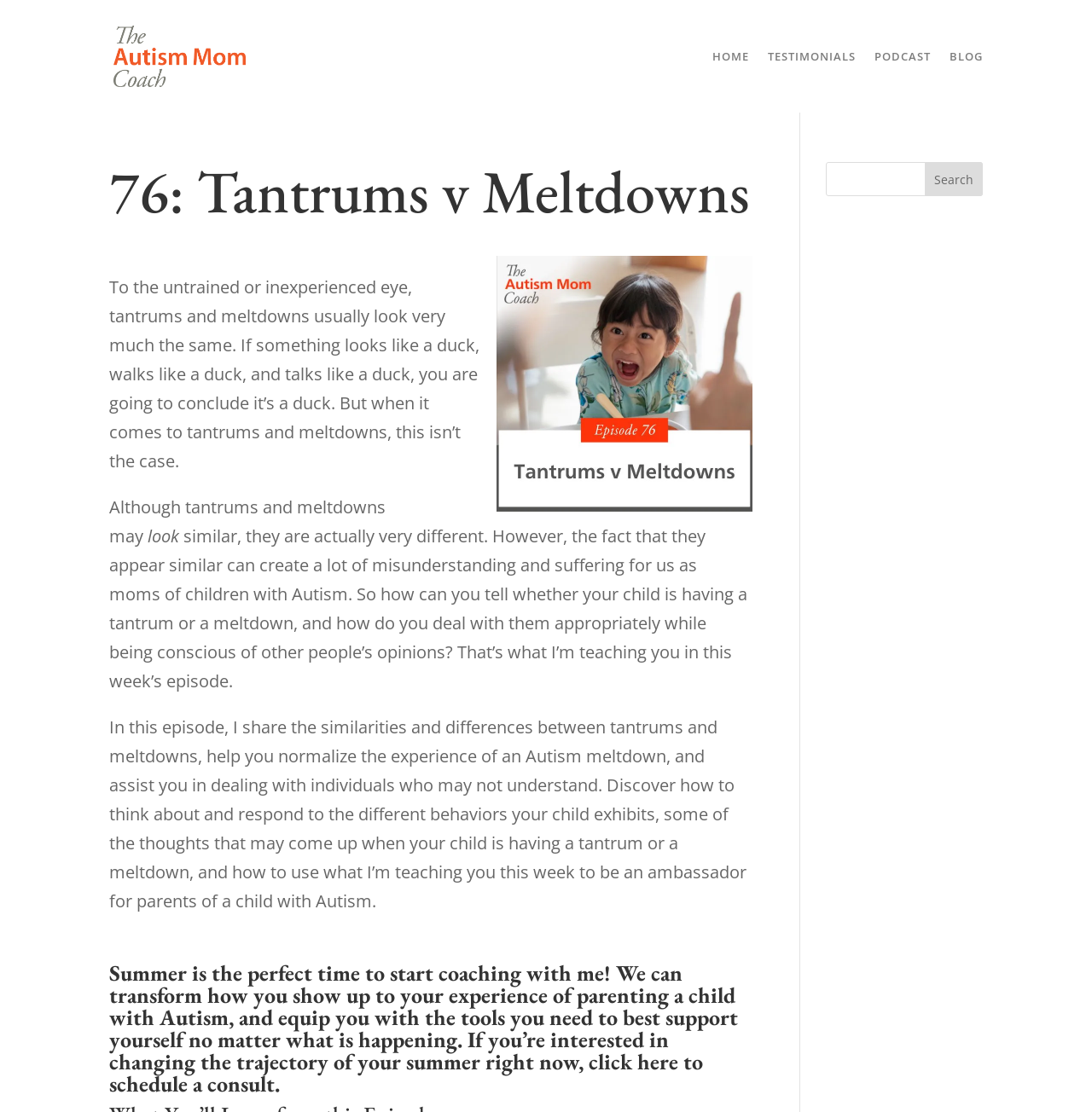Describe all the significant parts and information present on the webpage.

This webpage is about a podcast episode titled "Tantrums v Meltdowns" from "The Autism Mom Coach" with Lisa Candera. At the top left, there is a link to "The Autism Mom Coach" with an accompanying image. On the top right, there are navigation links to "HOME", "TESTIMONIALS", "PODCAST", and "BLOG".

Below the navigation links, there is a large heading that displays the title of the podcast episode. Next to the heading, there is an image related to the podcast episode. The main content of the webpage is a series of paragraphs that discuss the differences between tantrums and meltdowns, and how to deal with them as a parent of a child with Autism. The text explains that although tantrums and meltdowns may look similar, they are actually very different, and understanding the differences is crucial for effective parenting.

Further down the page, there is a call-to-action heading that encourages parents to start coaching with the author, promising to transform their parenting experience and equip them with the necessary tools to support themselves and their child. This section includes a link to schedule a consultation.

On the top right, there is a search bar with a search button.